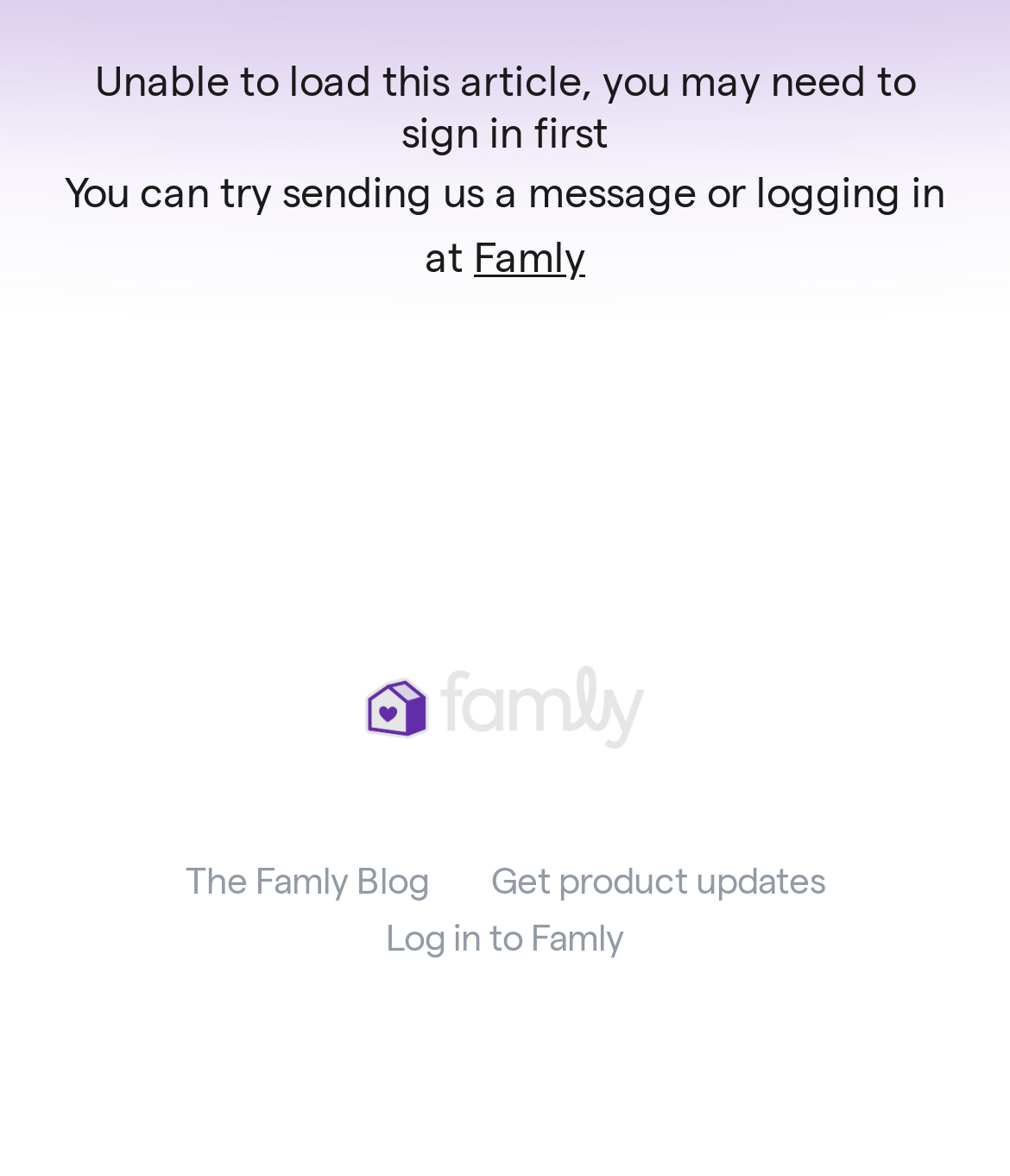Find and provide the bounding box coordinates for the UI element described here: "Get product updates". The coordinates should be given as four float numbers between 0 and 1: [left, top, right, bottom].

[0.486, 0.731, 0.817, 0.767]